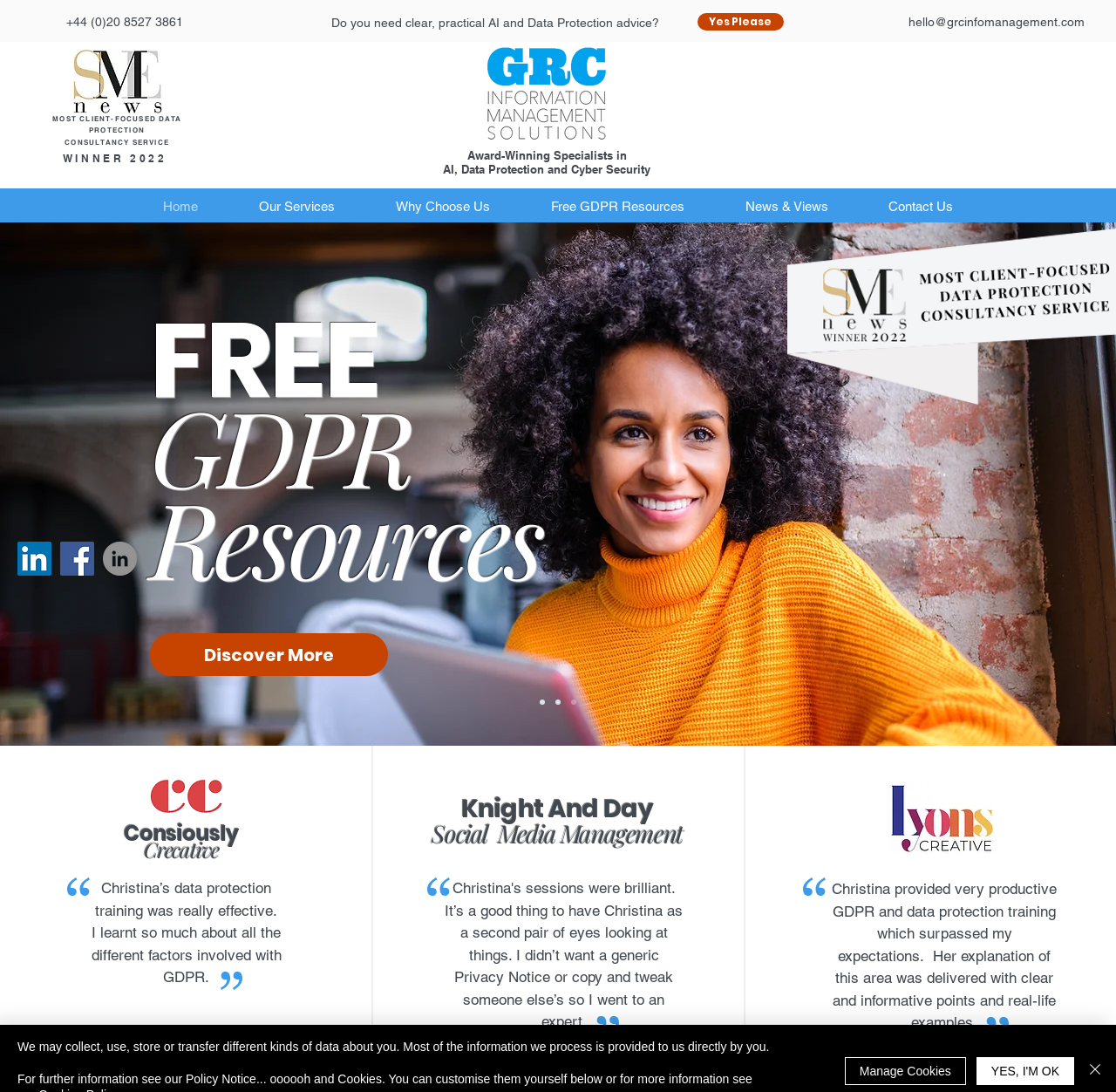Find the bounding box coordinates of the element to click in order to complete this instruction: "Learn more about GDPR training and data protection". The bounding box coordinates must be four float numbers between 0 and 1, denoted as [left, top, right, bottom].

[0.416, 0.038, 0.564, 0.133]